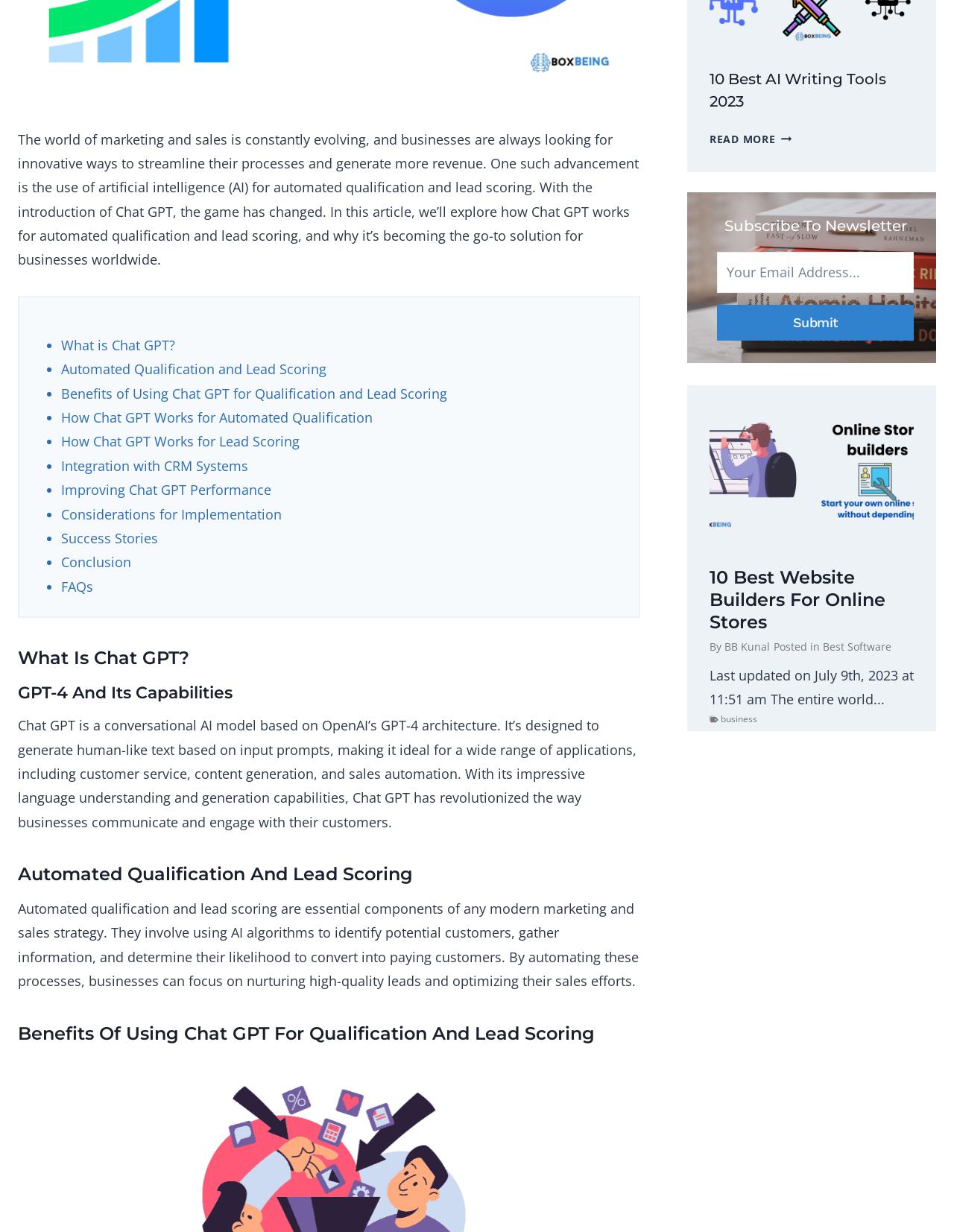Provide the bounding box coordinates of the HTML element described by the text: "YouTube". The coordinates should be in the format [left, top, right, bottom] with values between 0 and 1.

[0.874, 0.691, 0.902, 0.713]